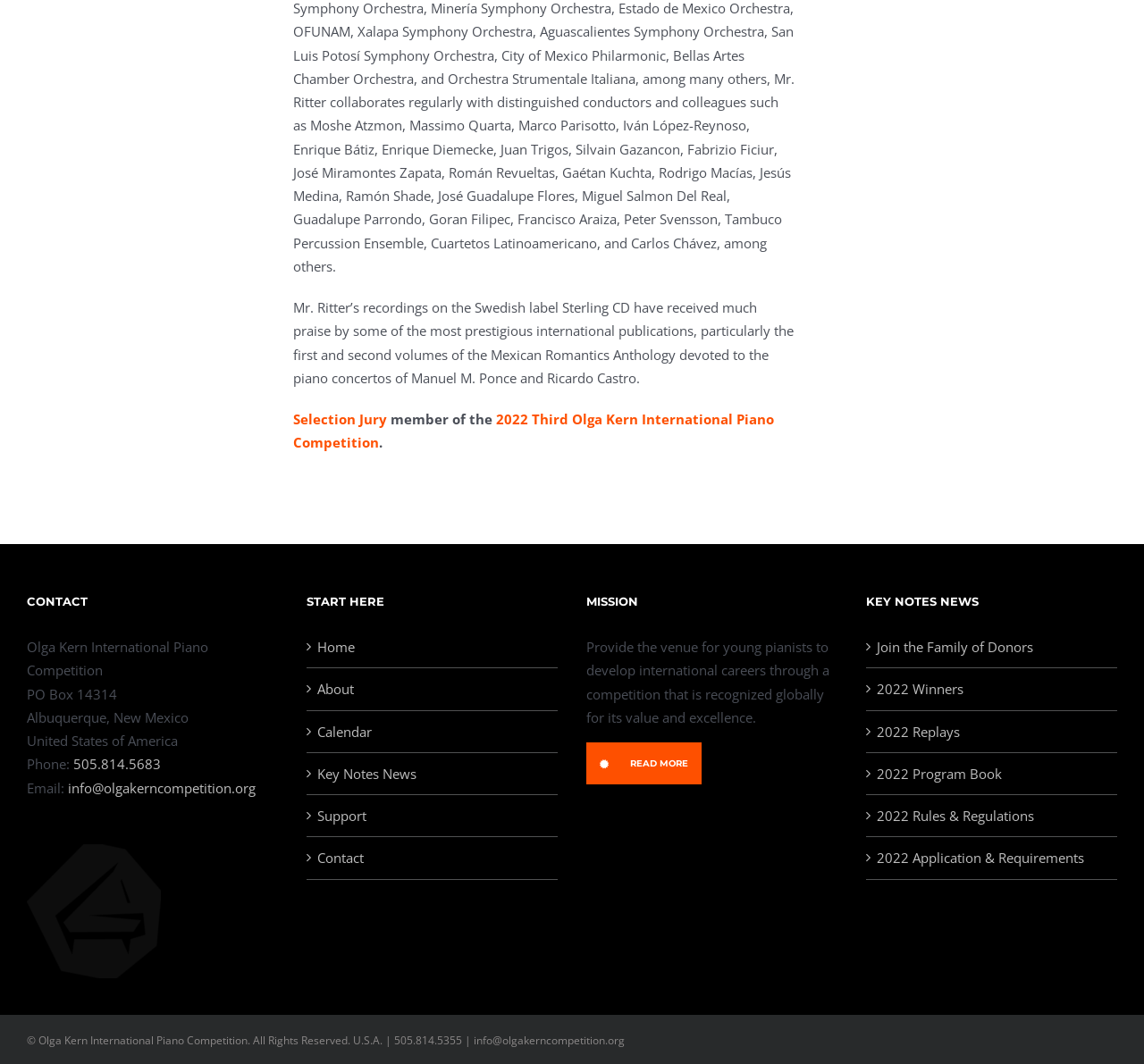Using the element description Contact, predict the bounding box coordinates for the UI element. Provide the coordinates in (top-left x, top-left y, bottom-right x, bottom-right y) format with values ranging from 0 to 1.

[0.277, 0.795, 0.48, 0.817]